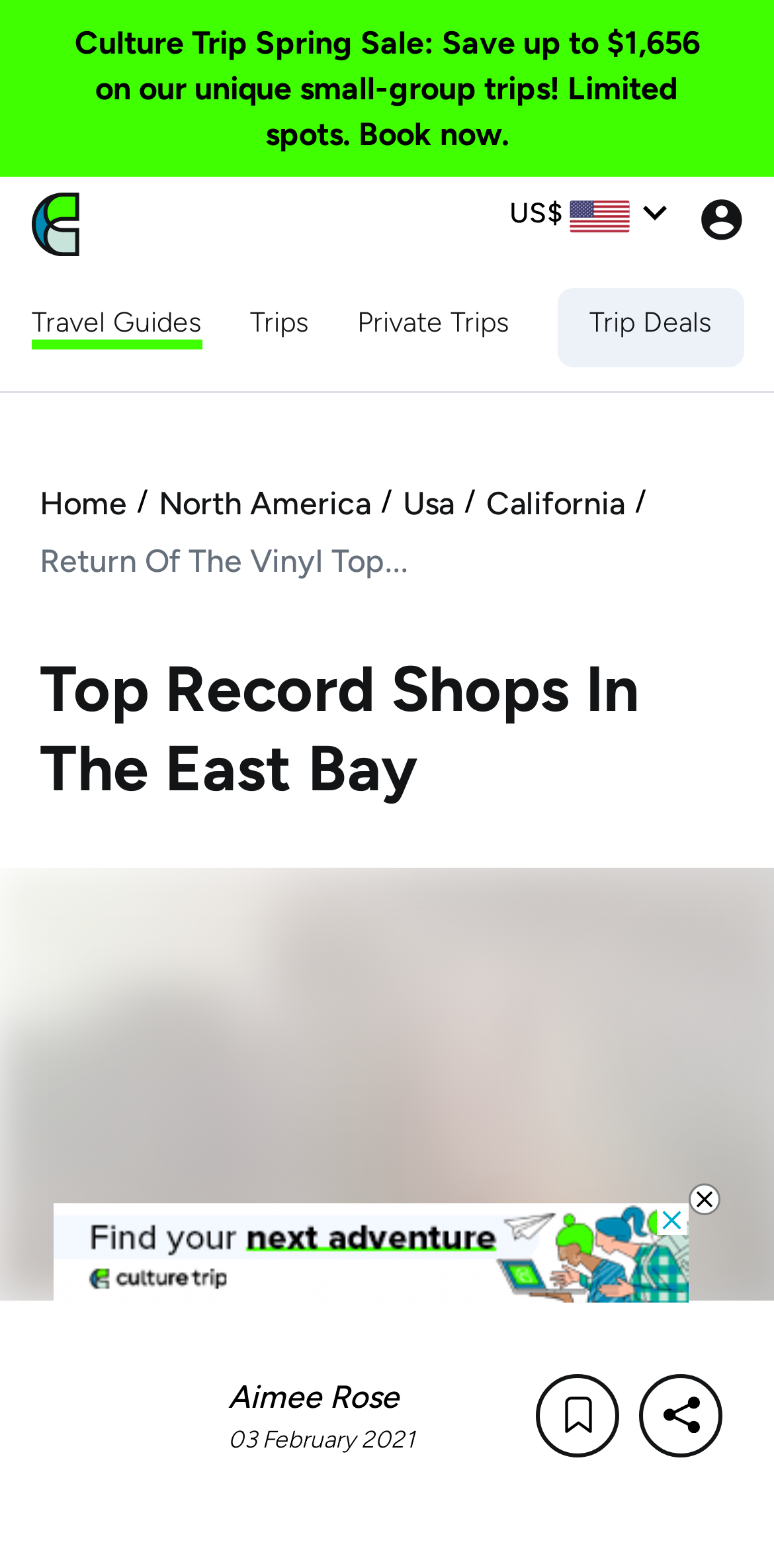Find the bounding box coordinates of the clickable region needed to perform the following instruction: "Explore Trip Deals". The coordinates should be provided as four float numbers between 0 and 1, i.e., [left, top, right, bottom].

[0.762, 0.194, 0.921, 0.219]